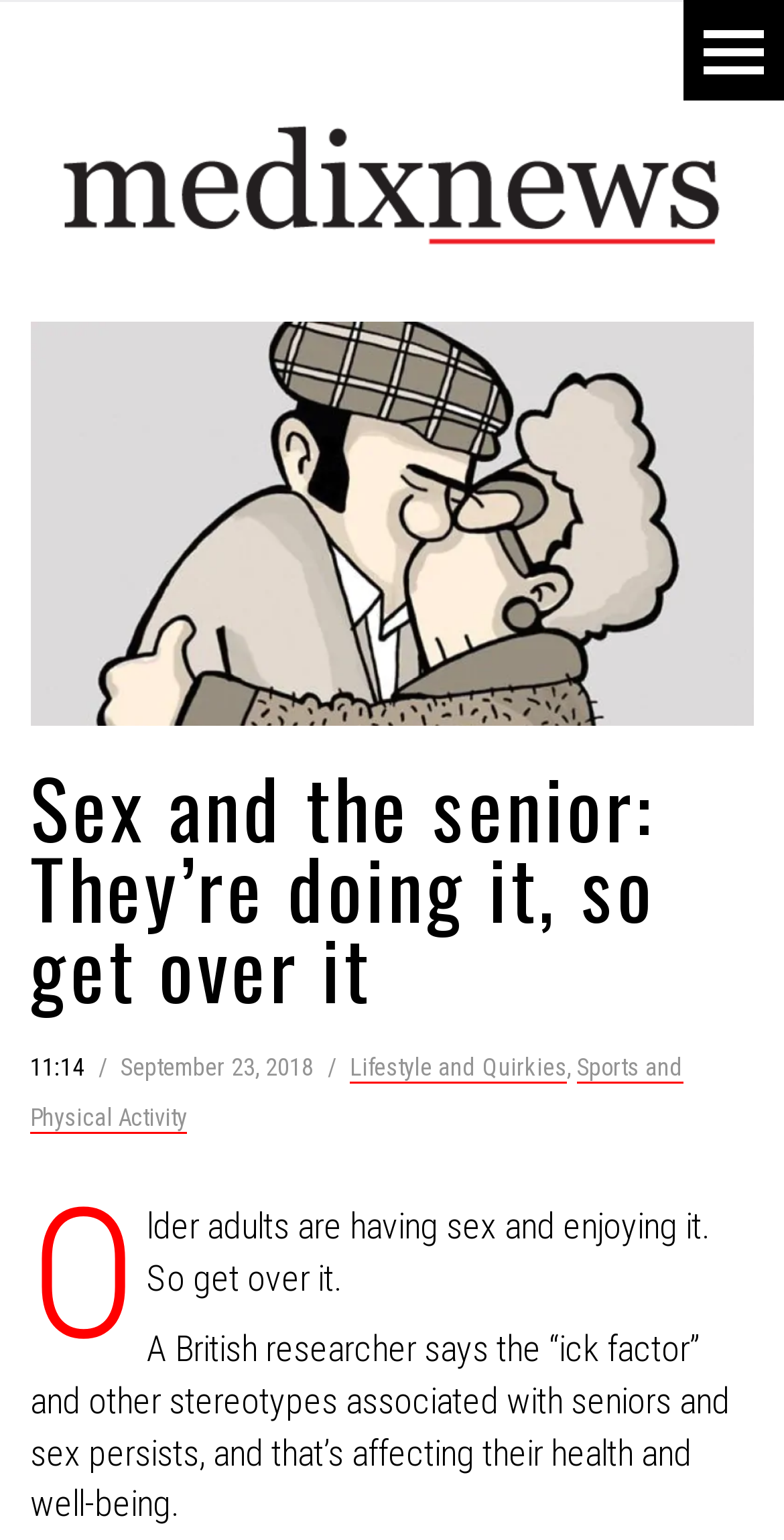Give a one-word or one-phrase response to the question:
What are the categories of articles on this website?

Lifestyle and Quirkies, Sports and Physical Activity